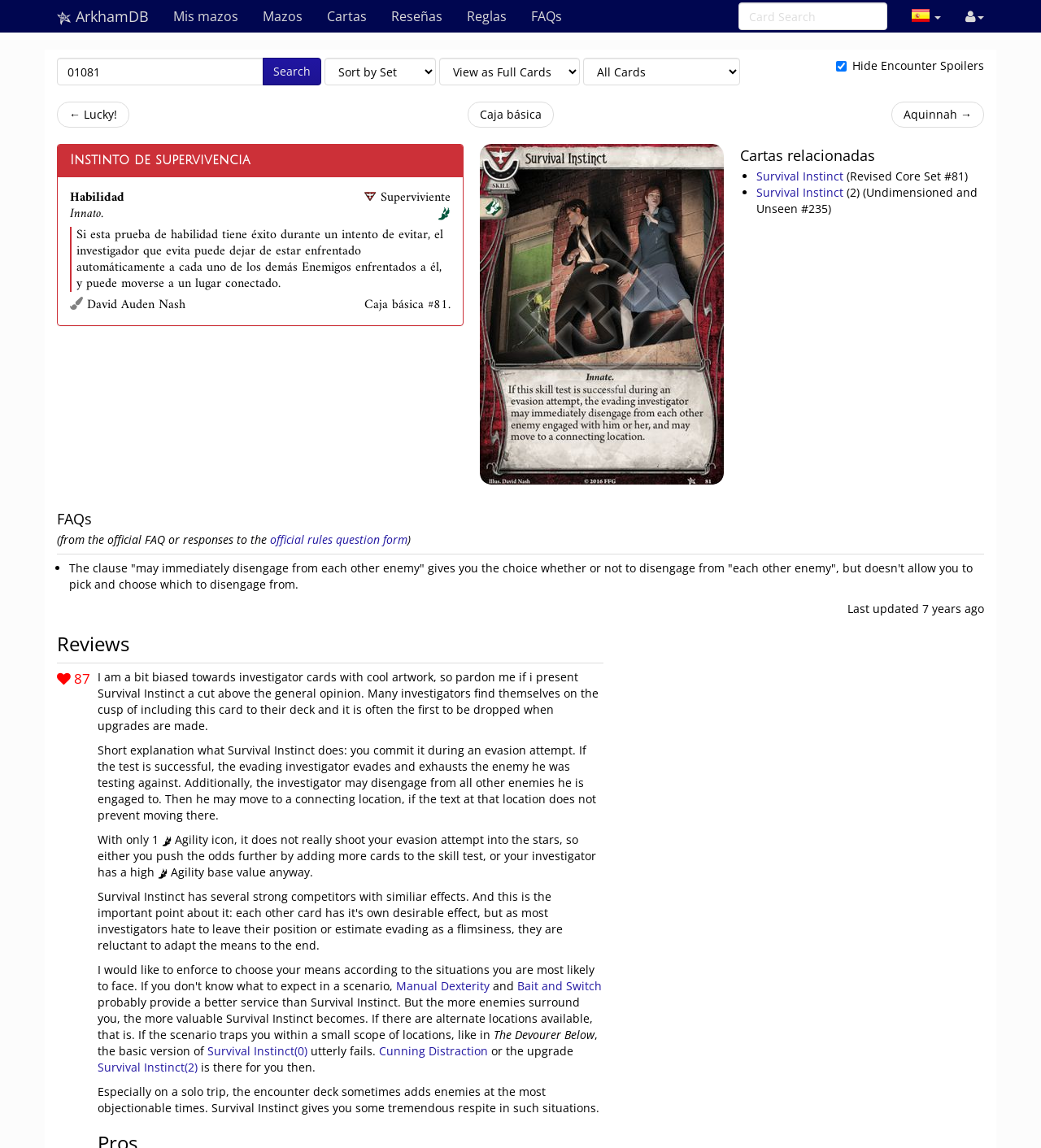What is the type of the card?
Use the image to give a comprehensive and detailed response to the question.

The type of the card can be found in the text 'Habilidad' which is located near the card name.